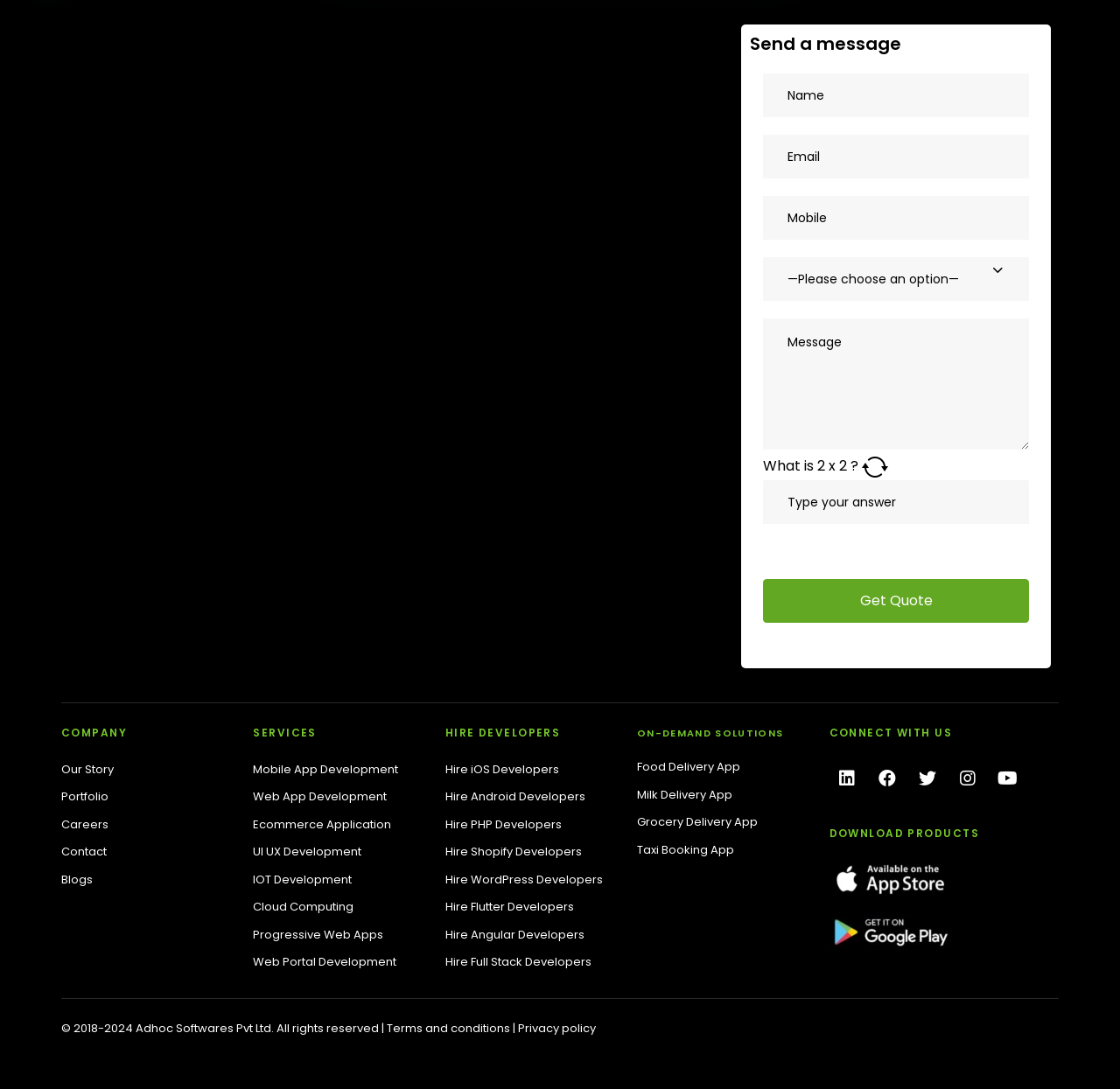Answer the question below with a single word or a brief phrase: 
In which countries does the company have offices?

India, UAE, USA